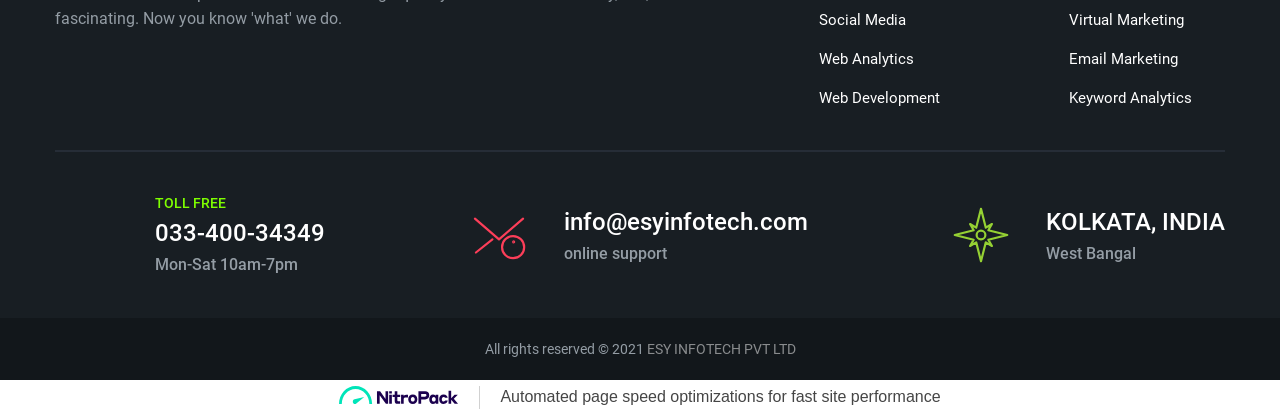What is the location of ESY INFOTECH PVT LTD?
Using the image, provide a concise answer in one word or a short phrase.

KOLKATA, INDIA